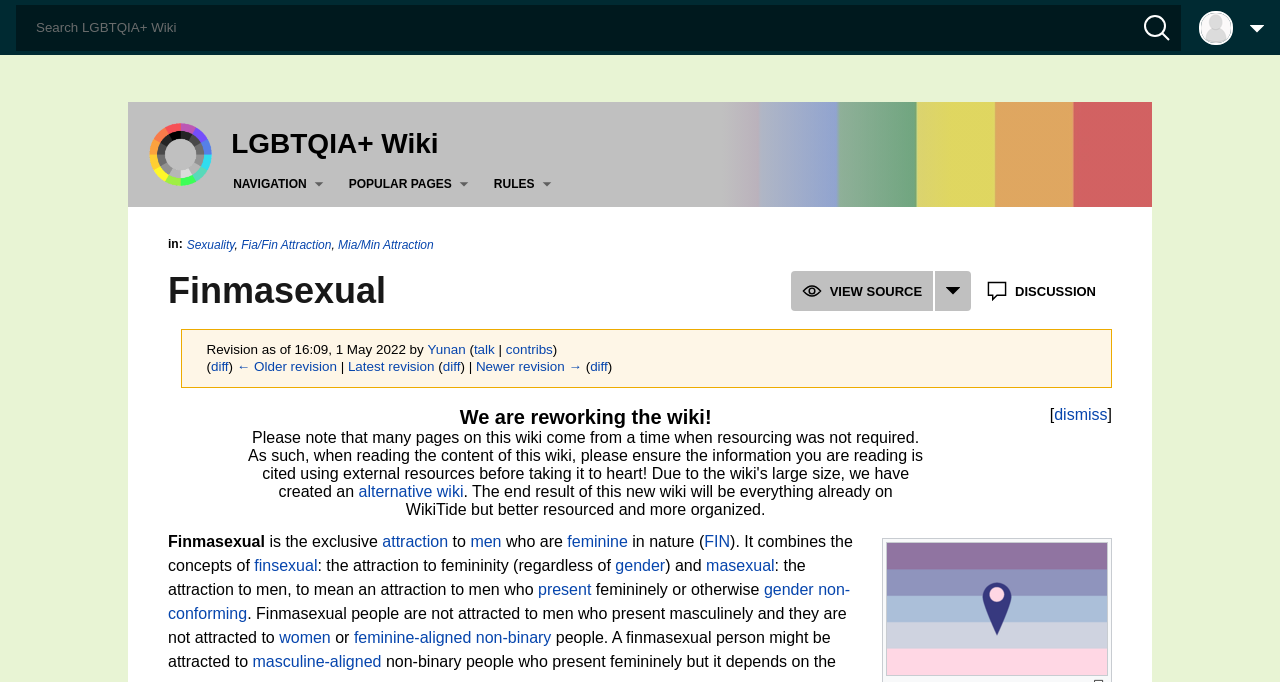Determine the bounding box coordinates for the area that needs to be clicked to fulfill this task: "Visit alternative wiki". The coordinates must be given as four float numbers between 0 and 1, i.e., [left, top, right, bottom].

[0.28, 0.709, 0.362, 0.734]